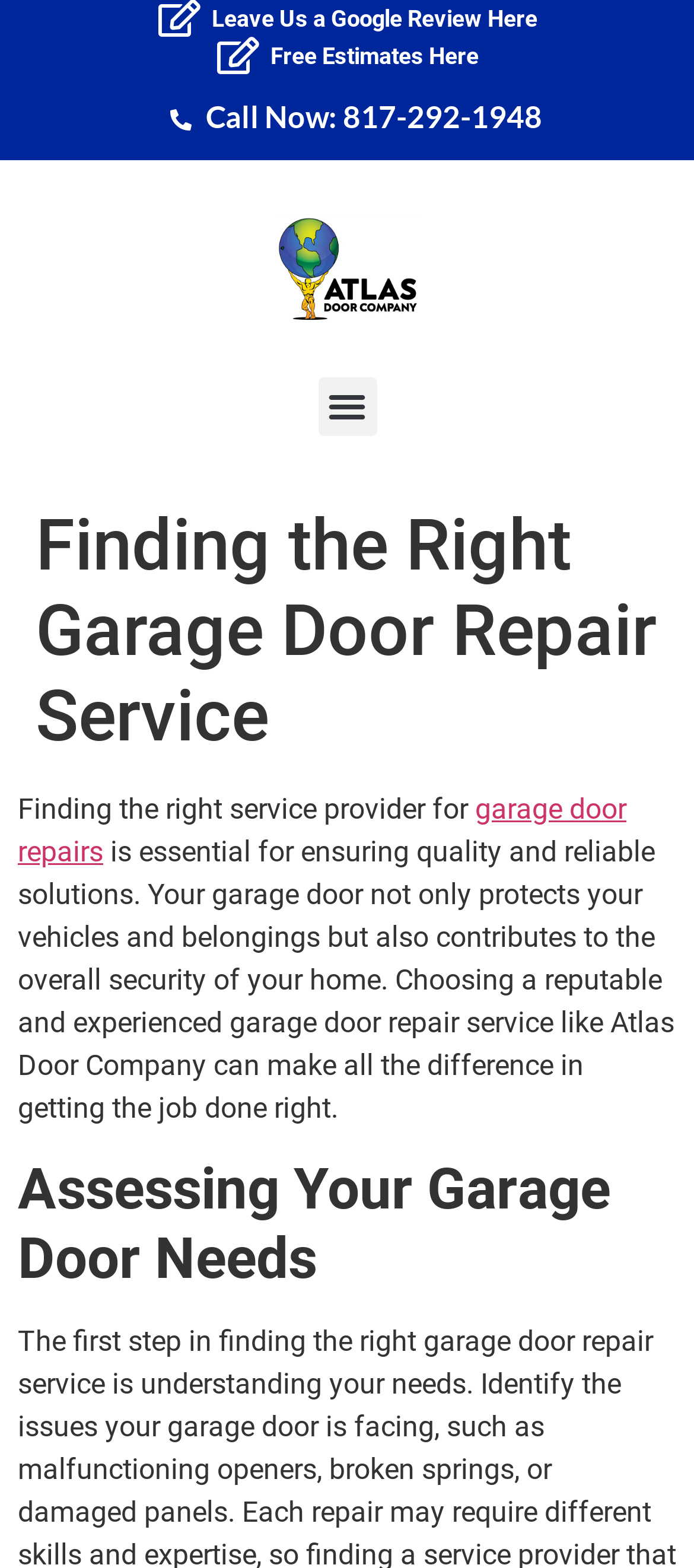Respond to the question below with a concise word or phrase:
What is the purpose of a garage door?

protects vehicles and belongings